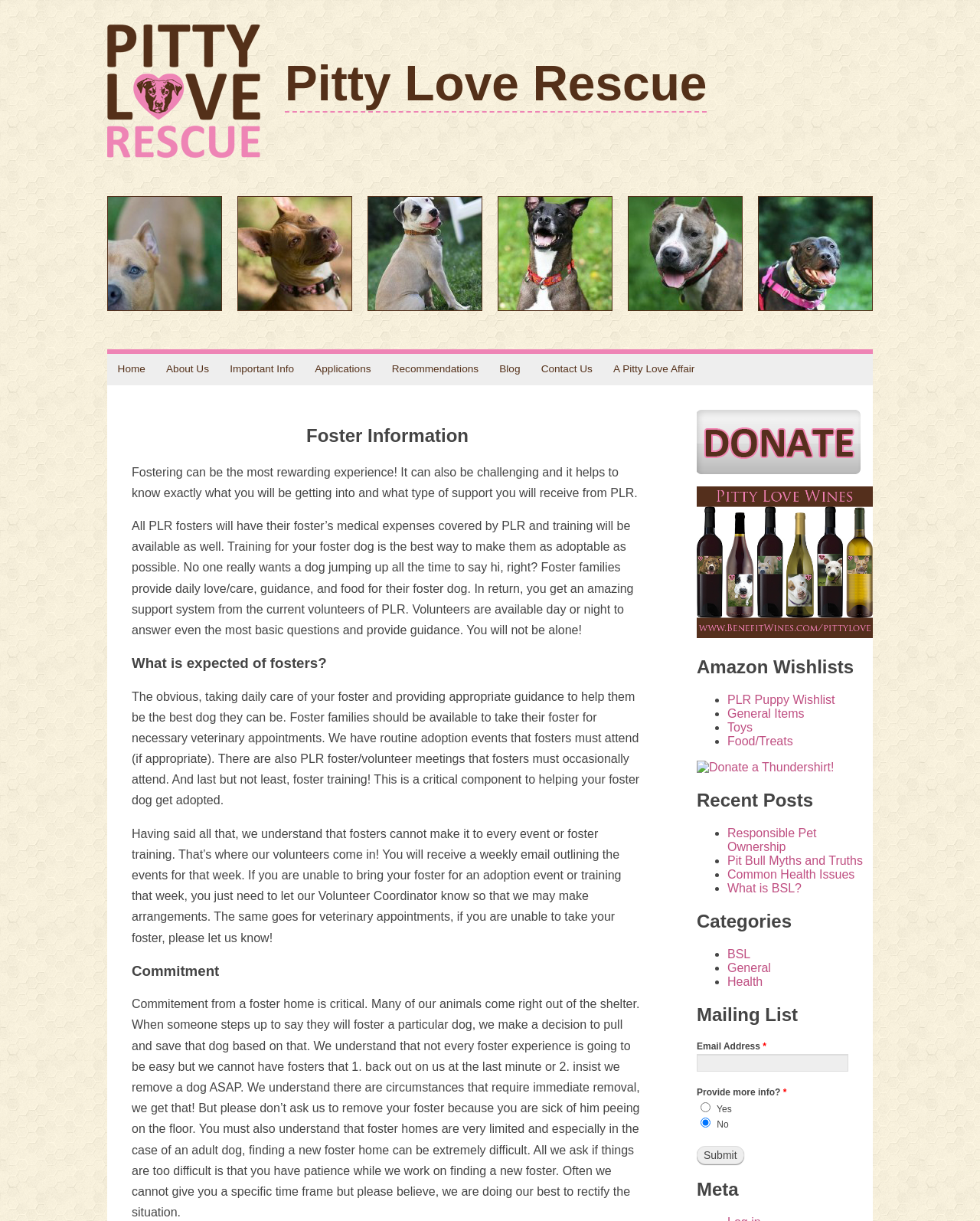Illustrate the webpage's structure and main components comprehensively.

The webpage is about Pitty Love Rescue, a organization focused on rescuing and fostering dogs. At the top of the page, there is a logo of PLR and a heading with the organization's name. Below the heading, there is a navigation menu with links to different sections of the website, including "Home", "About Us", "Important Info", "Applications", "Recommendations", "Blog", "Contact Us", and "A Pitty Love Affair".

The main content of the page is divided into several sections. The first section is about fostering, with a heading "Foster Information" and a brief description of what fostering entails. Below this, there is a section titled "What is expected of fosters?" which outlines the responsibilities of foster families, including providing daily care and guidance to the dog, attending veterinary appointments, and participating in adoption events and training.

The next section is about the commitment required from foster families, emphasizing the importance of patience and understanding when dealing with challenging situations. This section also explains that foster homes are limited, and it may take time to find a new foster home if needed.

On the right side of the page, there are several sections with links to Amazon wishlists, recent blog posts, and categories. The Amazon wishlists section has links to lists for puppies, general items, toys, and food/treats. The recent blog posts section has links to articles about responsible pet ownership, pit bull myths and truths, common health issues, and what is BSL (Breed-Specific Legislation). The categories section has links to articles about BSL, general topics, and health issues.

At the bottom of the page, there is a section for subscribing to the mailing list, with a form to enter an email address and an option to provide more information. There is also a section titled "Meta" with unknown content.